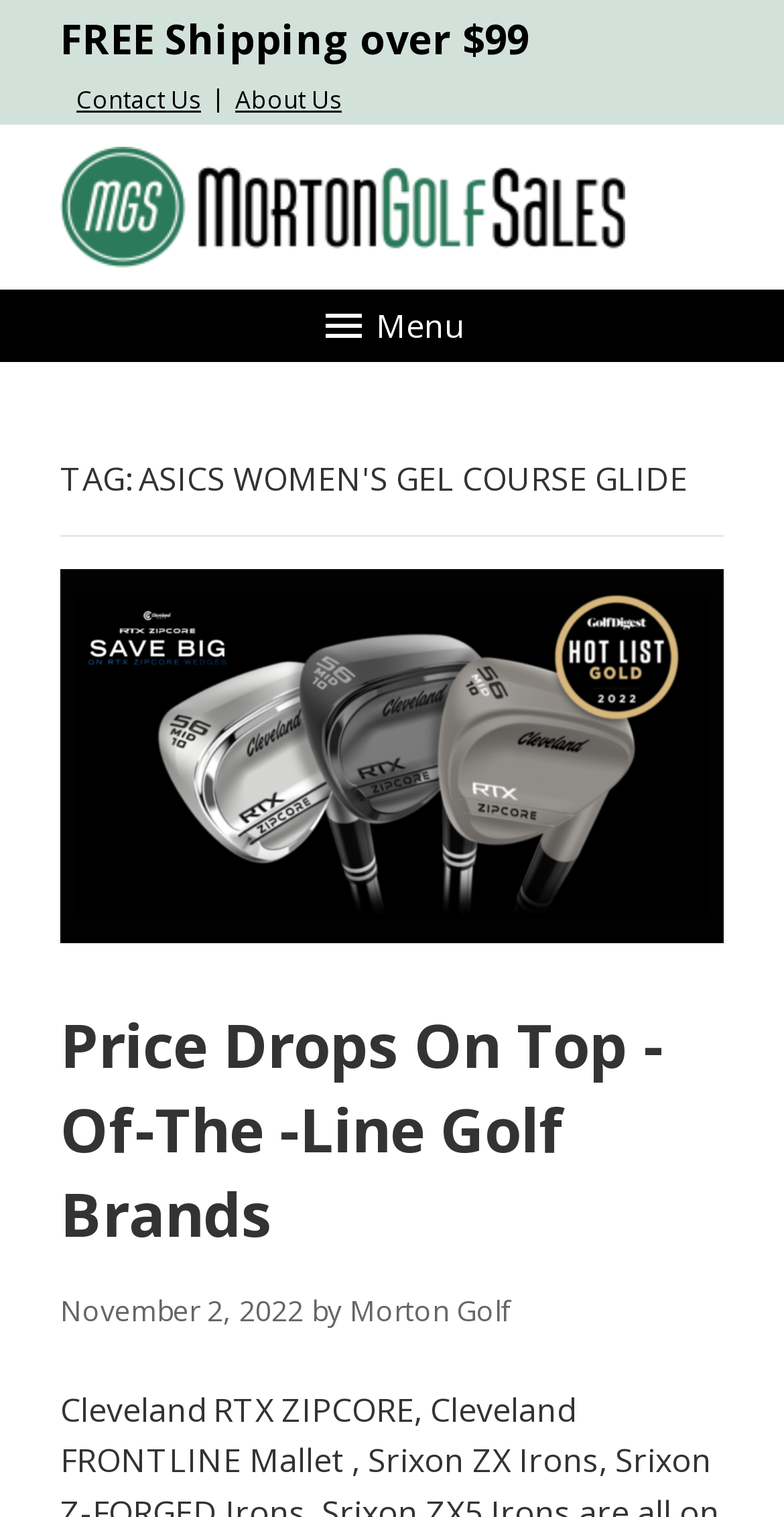What is the name of the golf shop?
Please look at the screenshot and answer in one word or a short phrase.

Morton Golf Sales